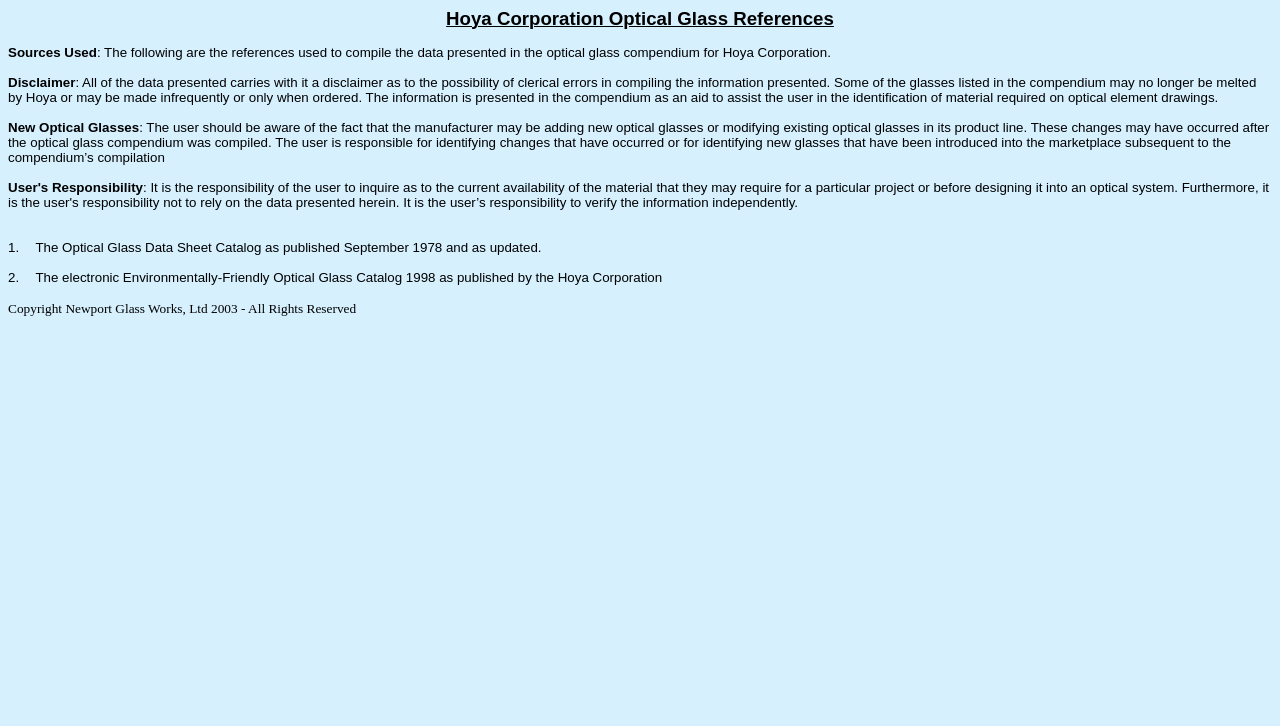What is the copyright information?
Carefully analyze the image and provide a detailed answer to the question.

The webpage has a copyright notice at the bottom, which states 'Copyright Newport Glass Works, Ltd 2003 - All Rights Reserved'. This indicates that the copyright information is Newport Glass Works, Ltd 2003.